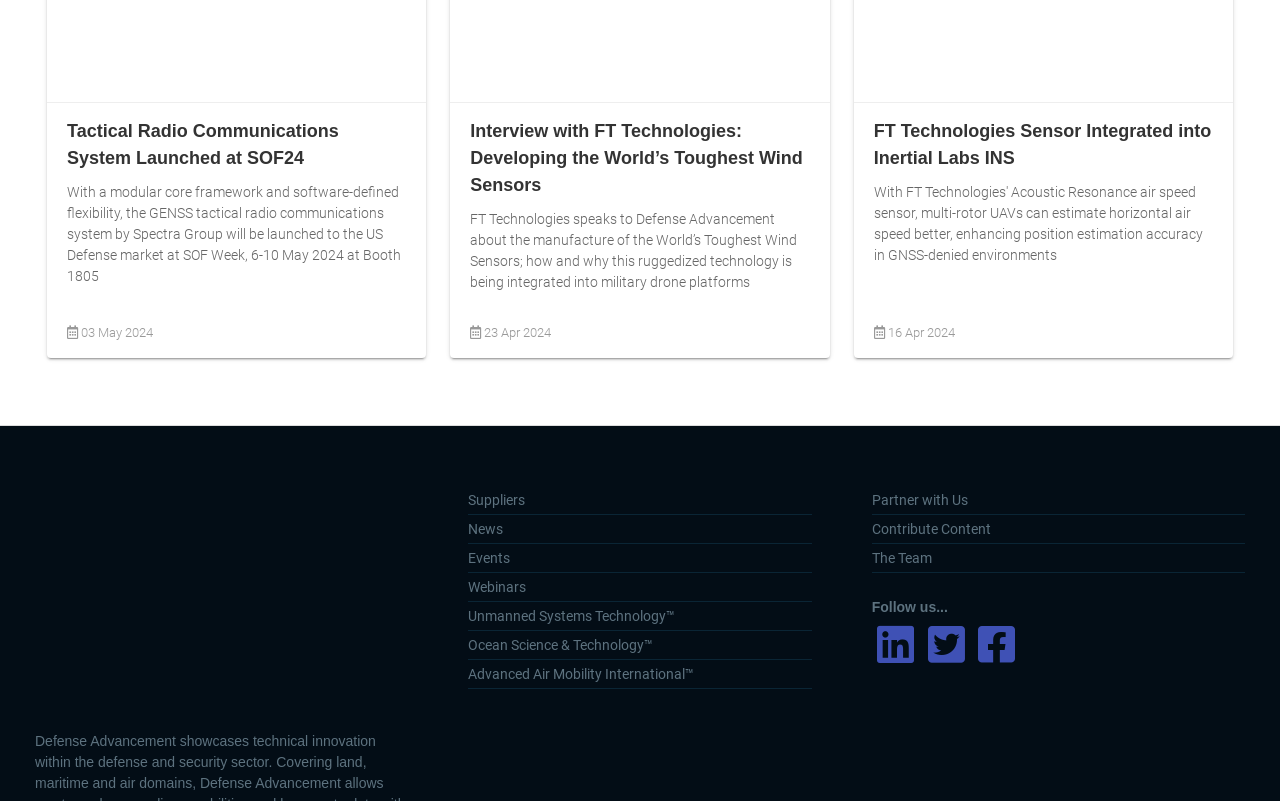What is the text above the social media links?
Relying on the image, give a concise answer in one word or a brief phrase.

Follow us...